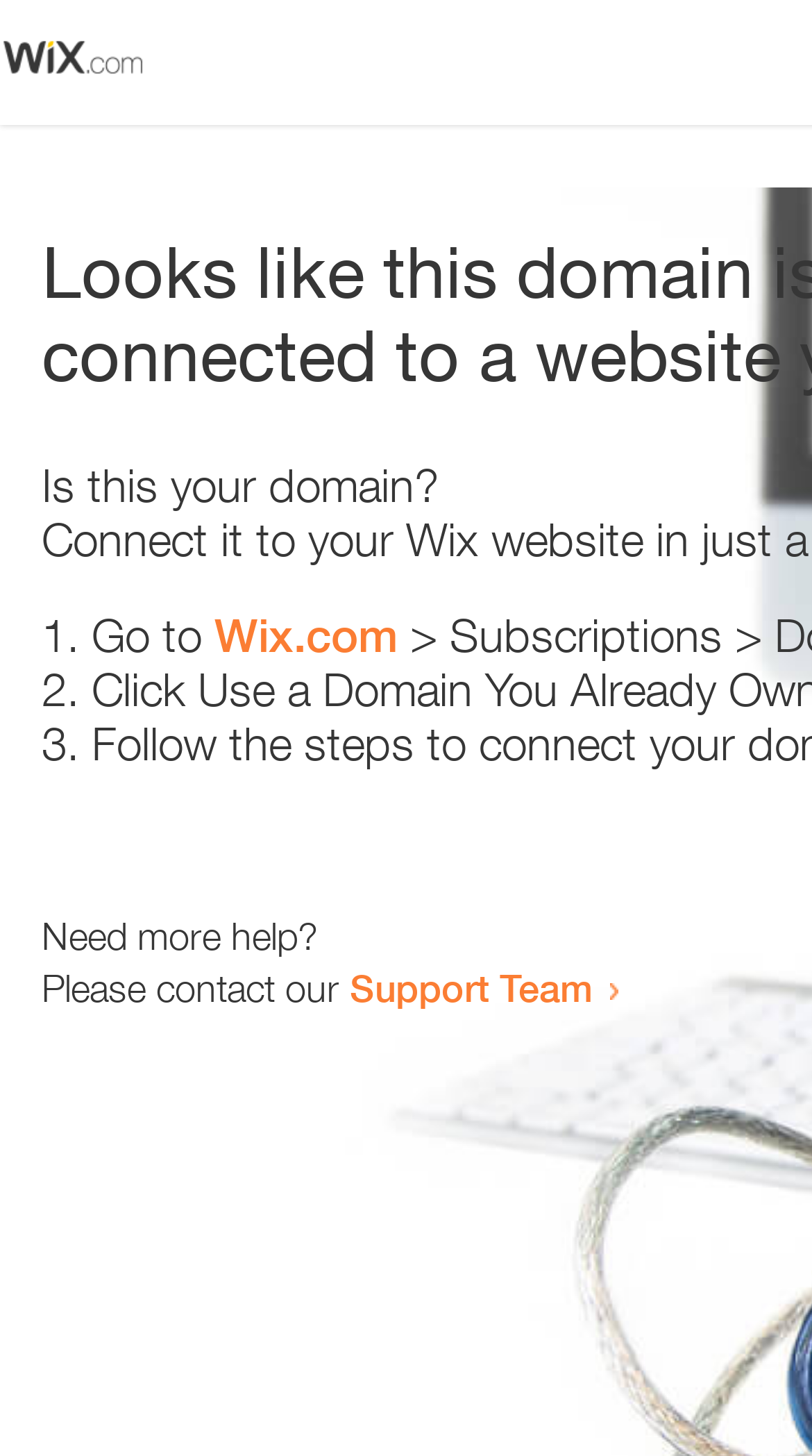Respond with a single word or phrase:
What is the domain being referred to?

Wix.com